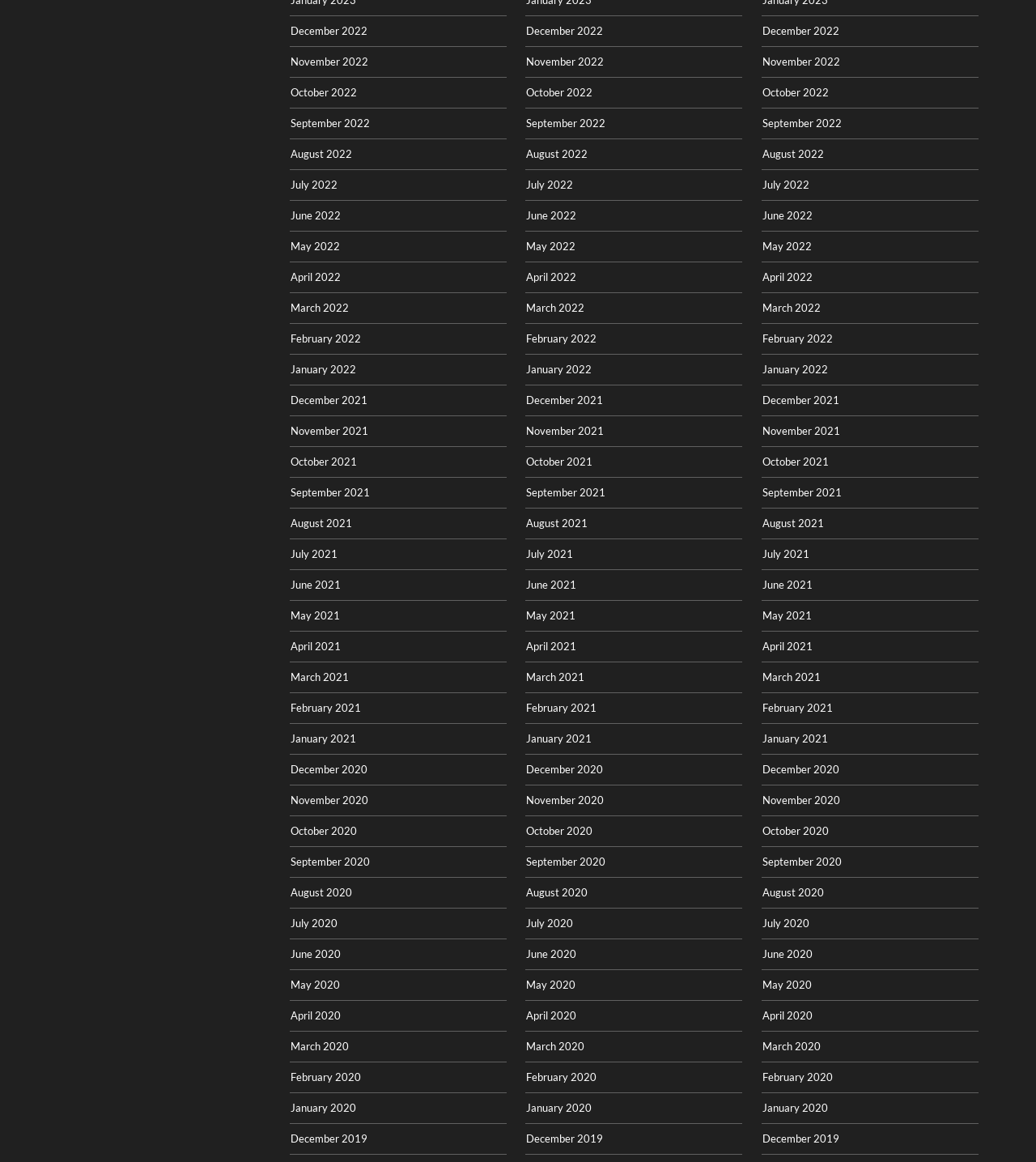Please answer the following question using a single word or phrase: 
What is the earliest month listed?

December 2019